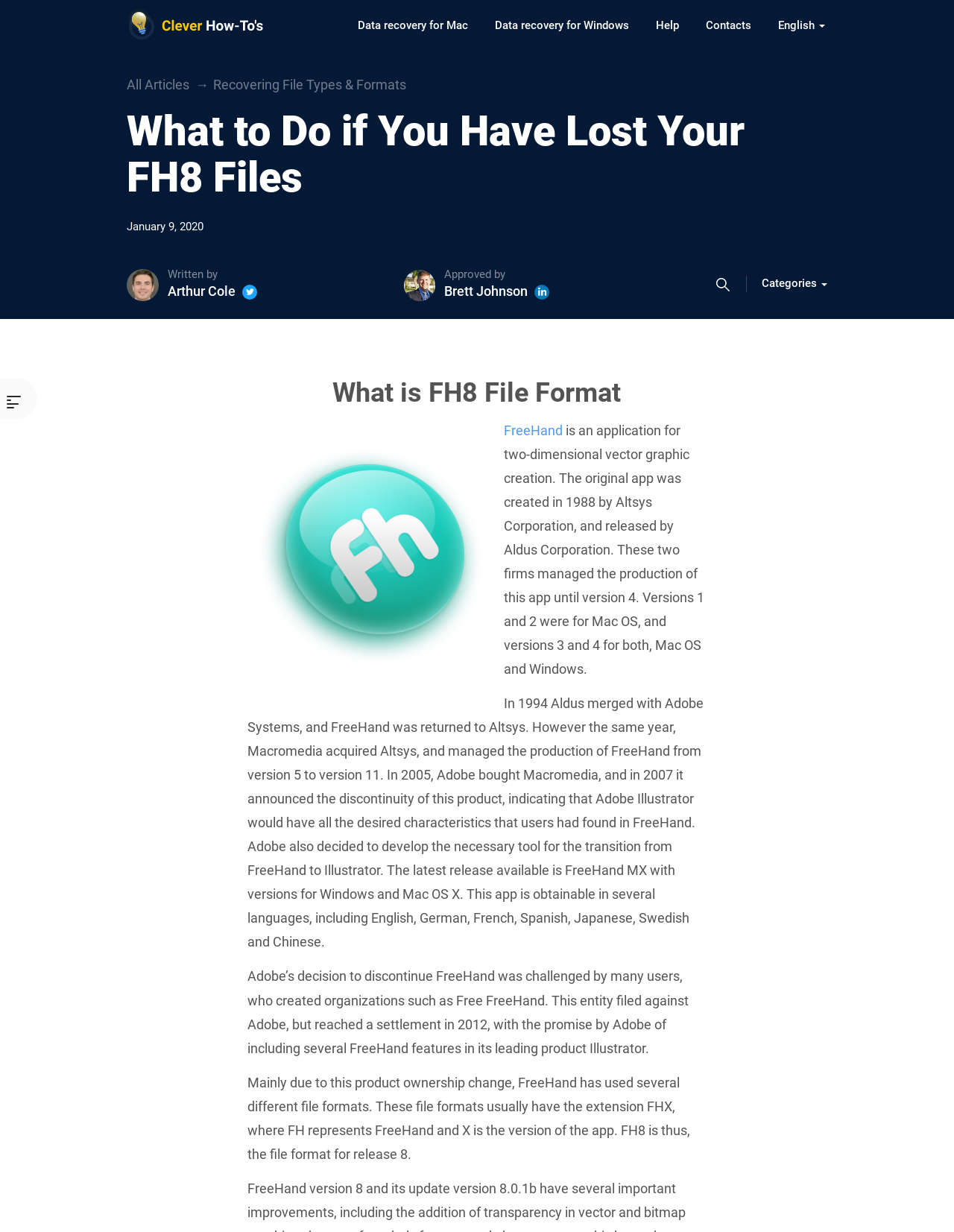Summarize the contents and layout of the webpage in detail.

This webpage is about the FH8 file format, specifically discussing its history, features, and recovery methods. At the top, there are five links: "Data recovery for Mac", "Data recovery for Windows", "Help", "Contacts", and "English", which are aligned horizontally. Below these links, there is a heading "What to Do if You Have Lost Your FH8 Files" followed by a timestamp "January 9, 2020" and author information, including a link to the author's Twitter profile and an image of their avatar.

On the left side, there is a search bar with a button and a textbox, allowing users to search for specific content. Next to the search bar, there is a button labeled "Categories" that has a popup menu. 

The main content of the webpage is divided into sections. The first section is an introduction to the FH8 file format, which includes an image and a brief description of what FreeHand is, its history, and its features. The text explains that FreeHand is a two-dimensional vector graphic creation application that was created in 1988 and has undergone several ownership changes, including being acquired by Adobe Systems.

The webpage also includes several links to related articles, such as "What to Do if You Have Lost Your FH8 Files", which are repeated four times with different images. Additionally, there is a link to "All Articles" and "Recovering File Types & Formats" on the top-left side of the page.